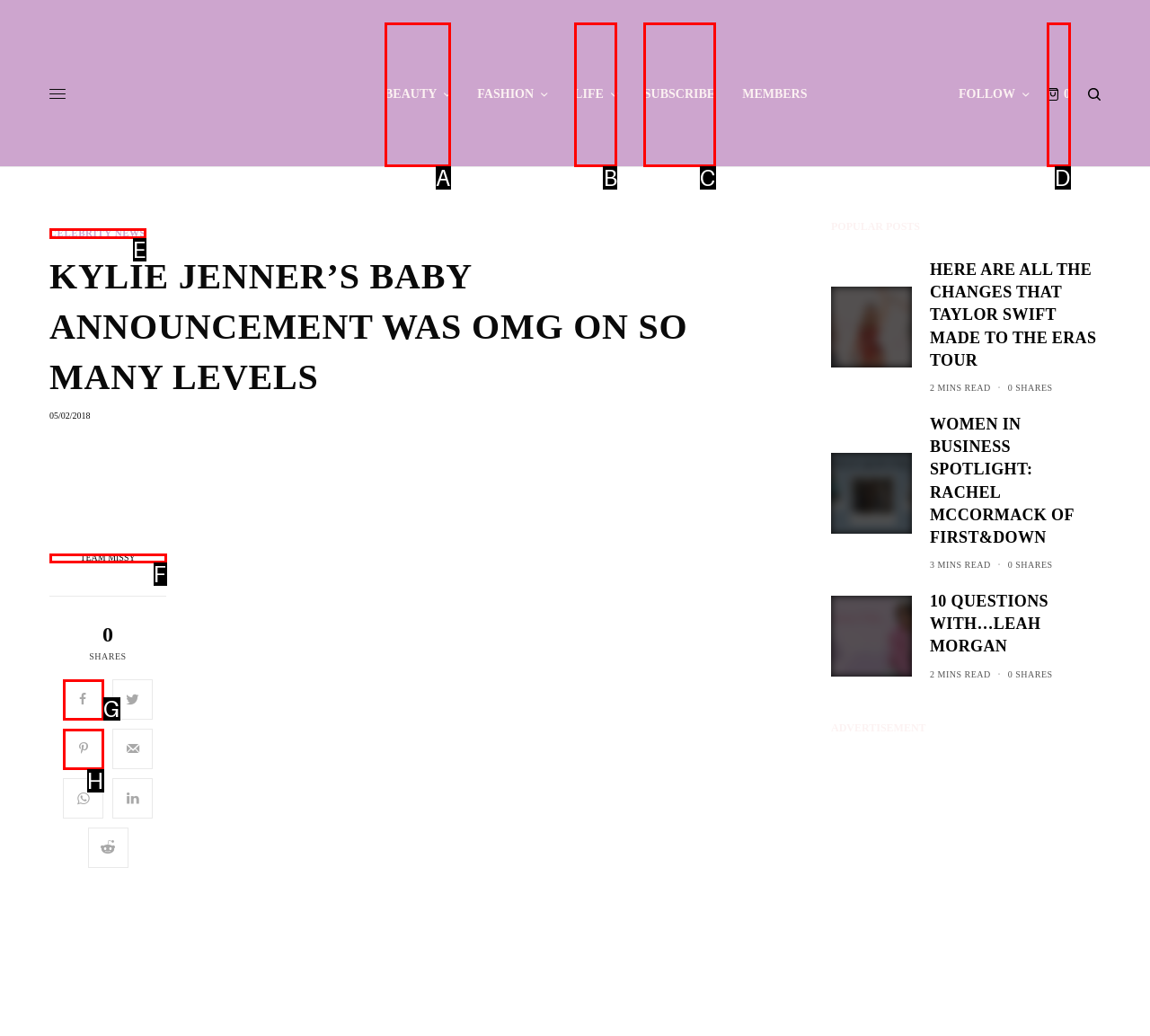Pick the HTML element that should be clicked to execute the task: Share the article on social media
Respond with the letter corresponding to the correct choice.

G